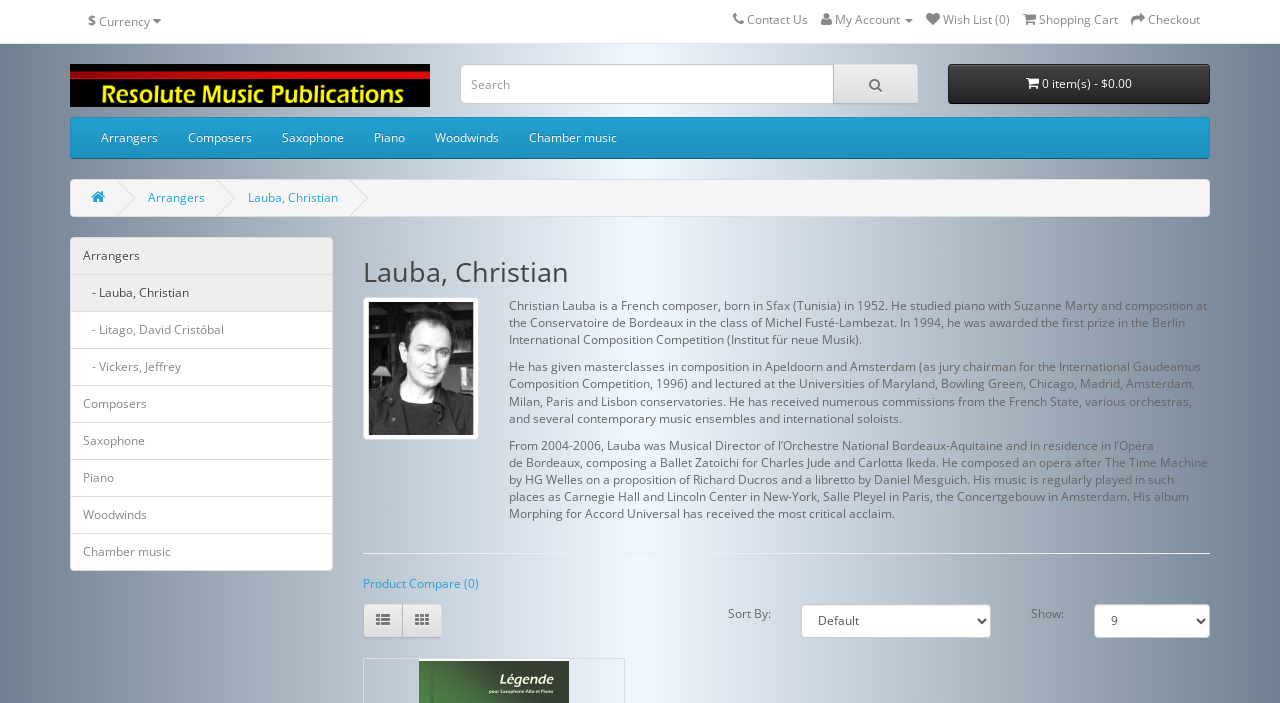How many options are available in the 'Sort By' dropdown menu?
Answer the question based on the image using a single word or a brief phrase.

Unknown